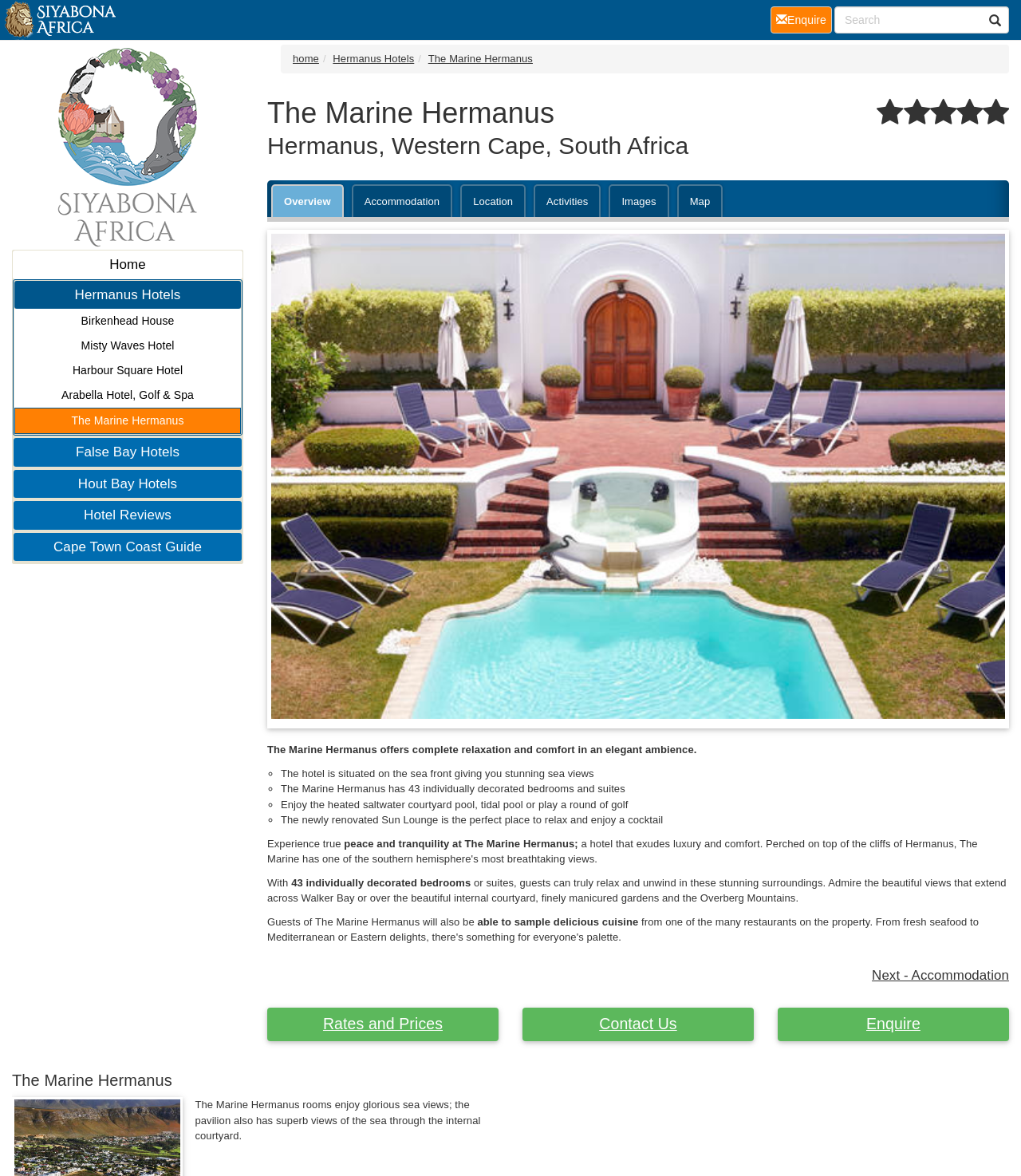What is the theme of the webpage?
Answer with a single word or phrase by referring to the visual content.

Hotel information